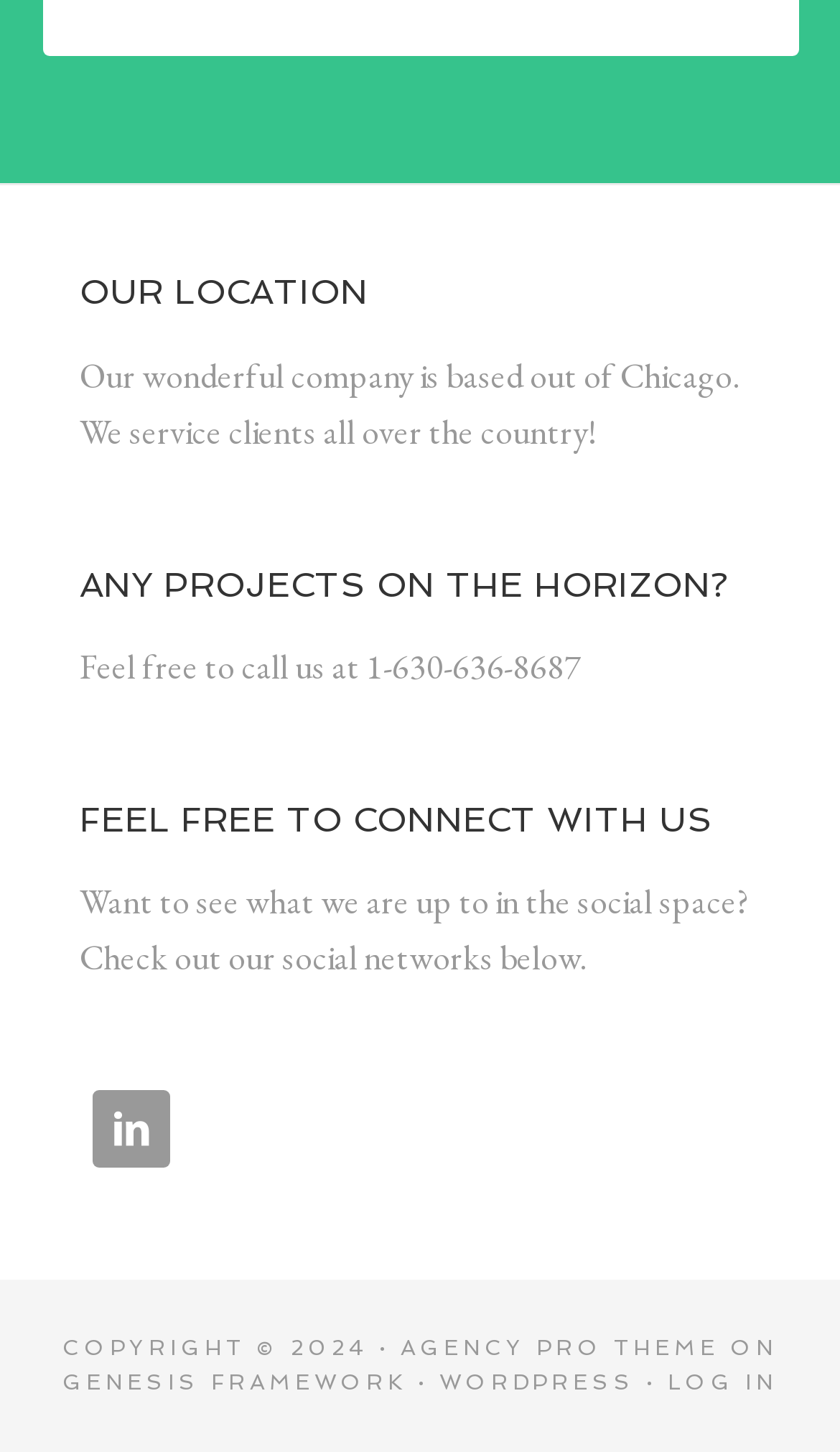Where is the company based?
Please give a detailed and thorough answer to the question, covering all relevant points.

The answer can be found in the first paragraph of text, which states 'Our wonderful company is based out of Chicago. We service clients all over the country!'.